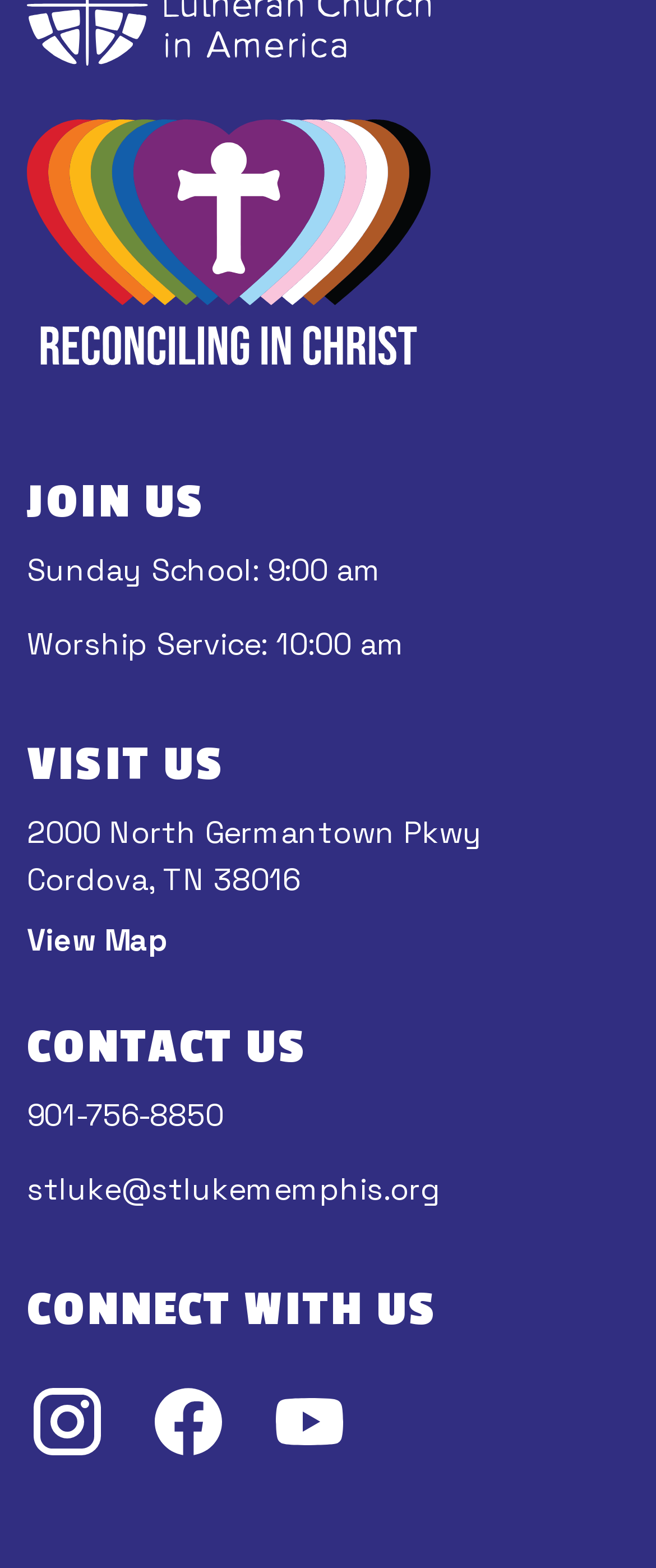What is the name of the church?
Please answer the question as detailed as possible based on the image.

I found the name of the church by looking at the image element on the webpage. Specifically, I found the image with the description 'Reconciling in Christ Logo' which indicates the name of the church.